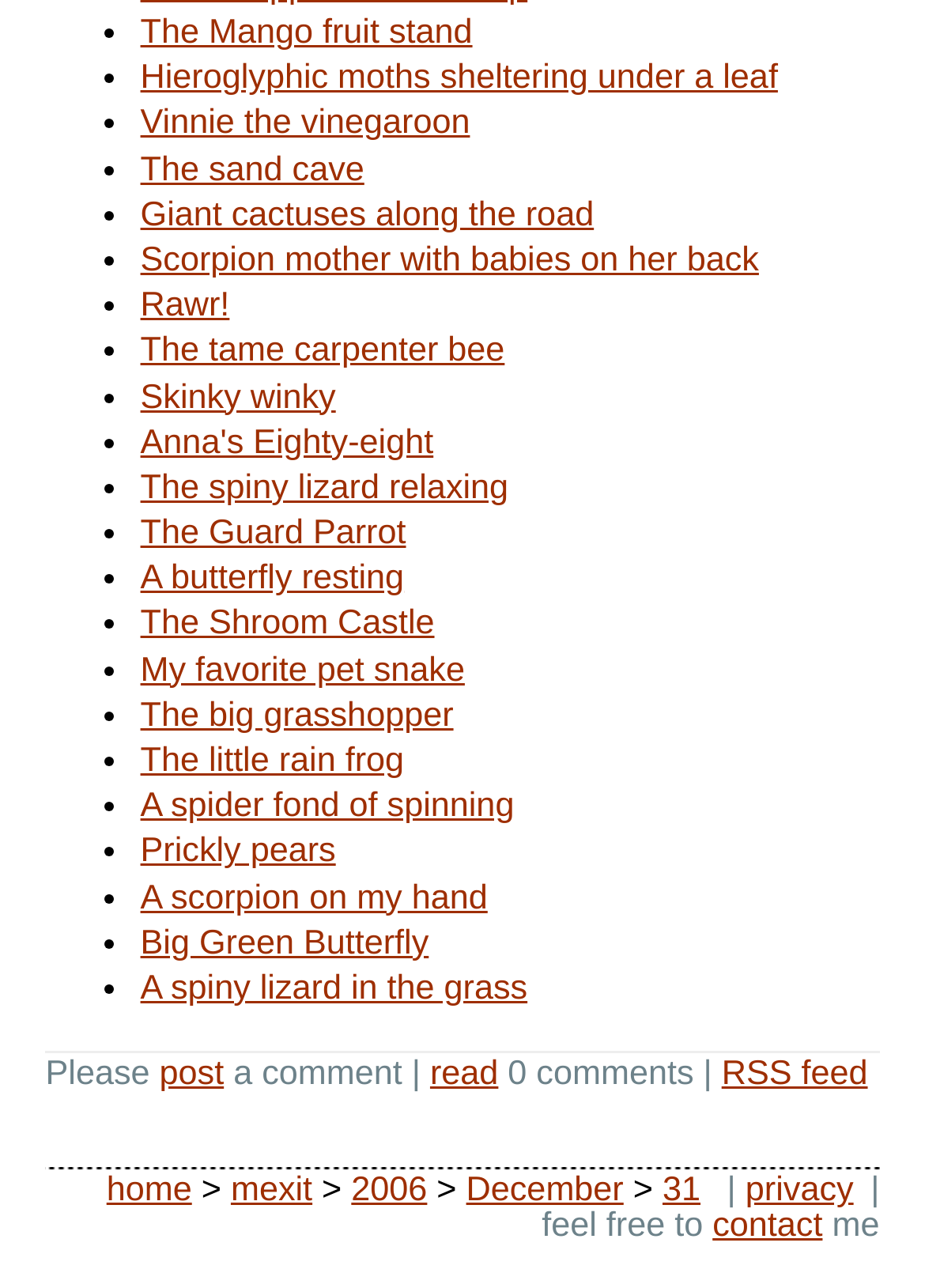Identify the bounding box coordinates of the clickable region to carry out the given instruction: "Click on The Mango fruit stand".

[0.152, 0.011, 0.511, 0.041]